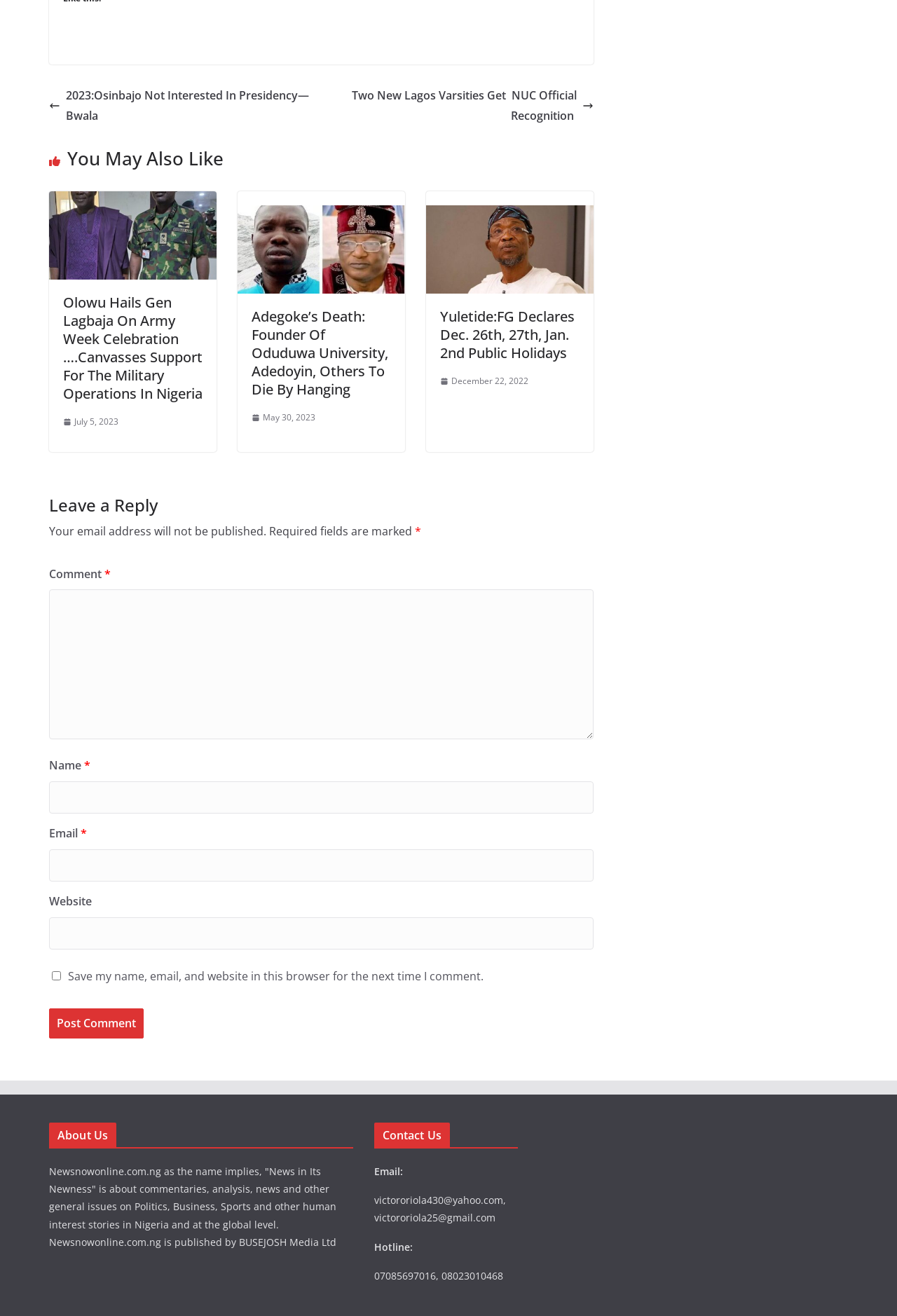Locate the bounding box coordinates of the element to click to perform the following action: 'Read the review of 'Little Shop of Horrors' by MNM Productions'. The coordinates should be given as four float values between 0 and 1, in the form of [left, top, right, bottom].

None